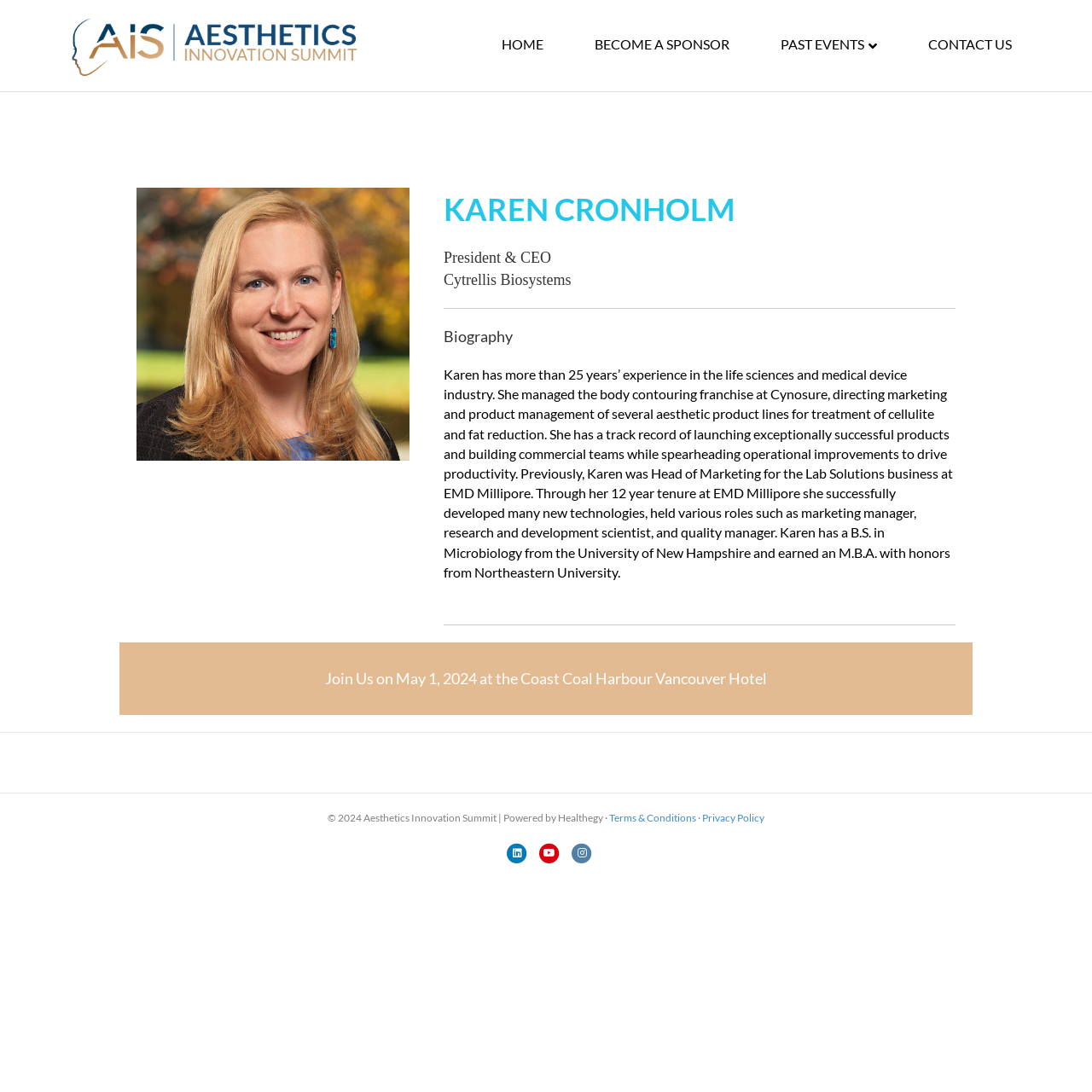What is the copyright year of the webpage? Based on the image, give a response in one word or a short phrase.

2024